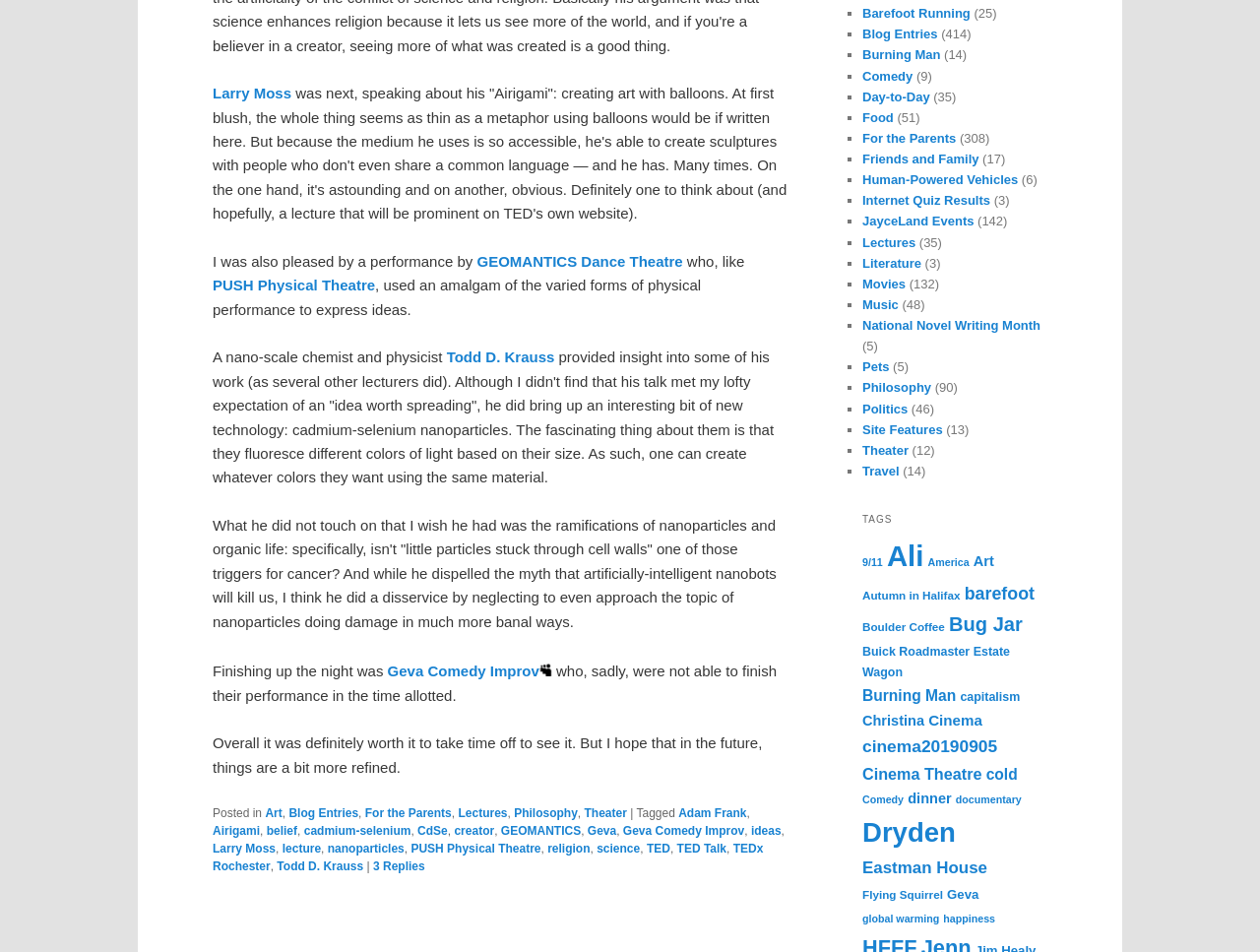Identify the bounding box of the UI element that matches this description: "Larry Moss".

[0.169, 0.884, 0.219, 0.898]